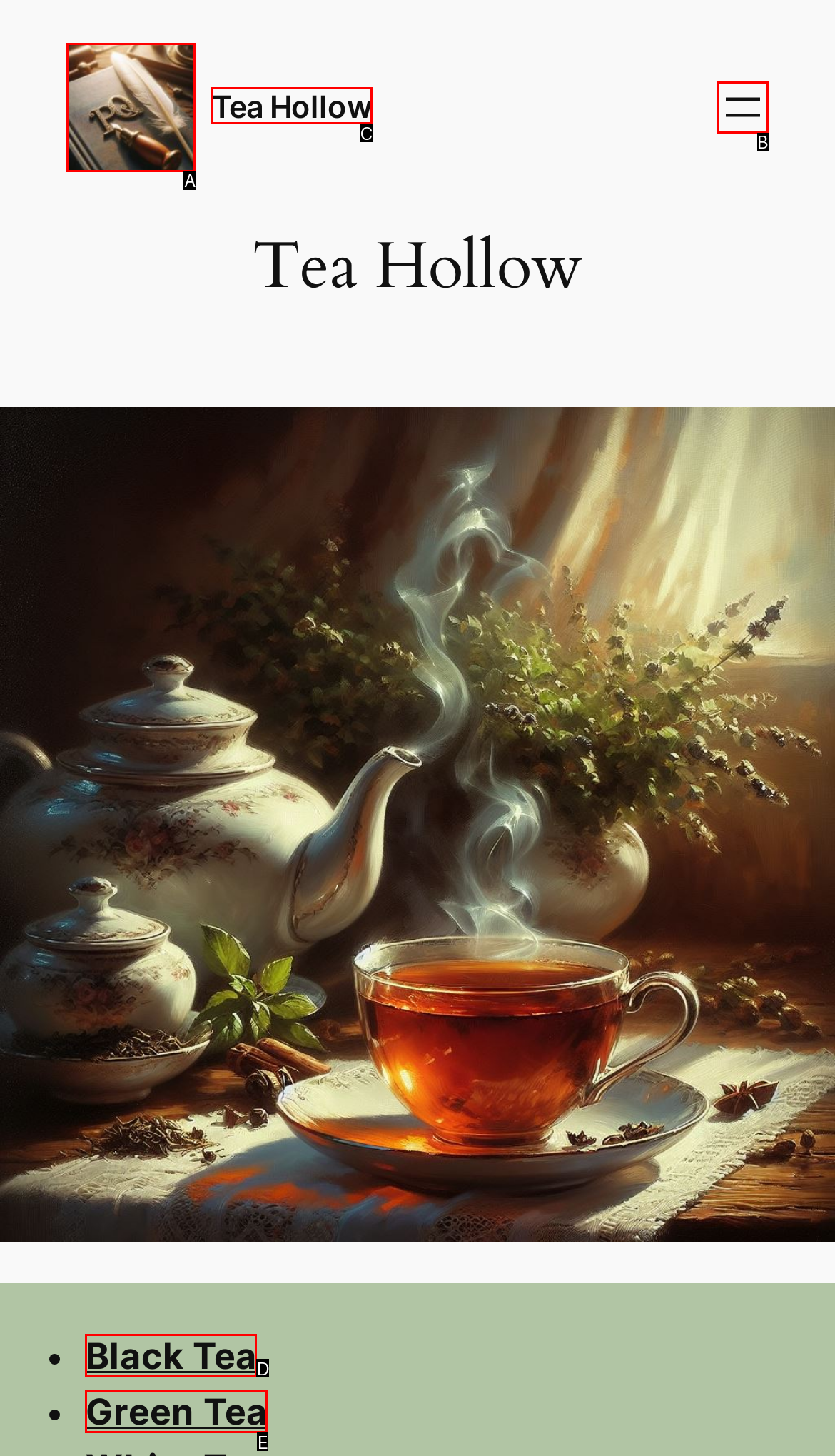Find the option that matches this description: alt="Tea Hollow"
Provide the corresponding letter directly.

A